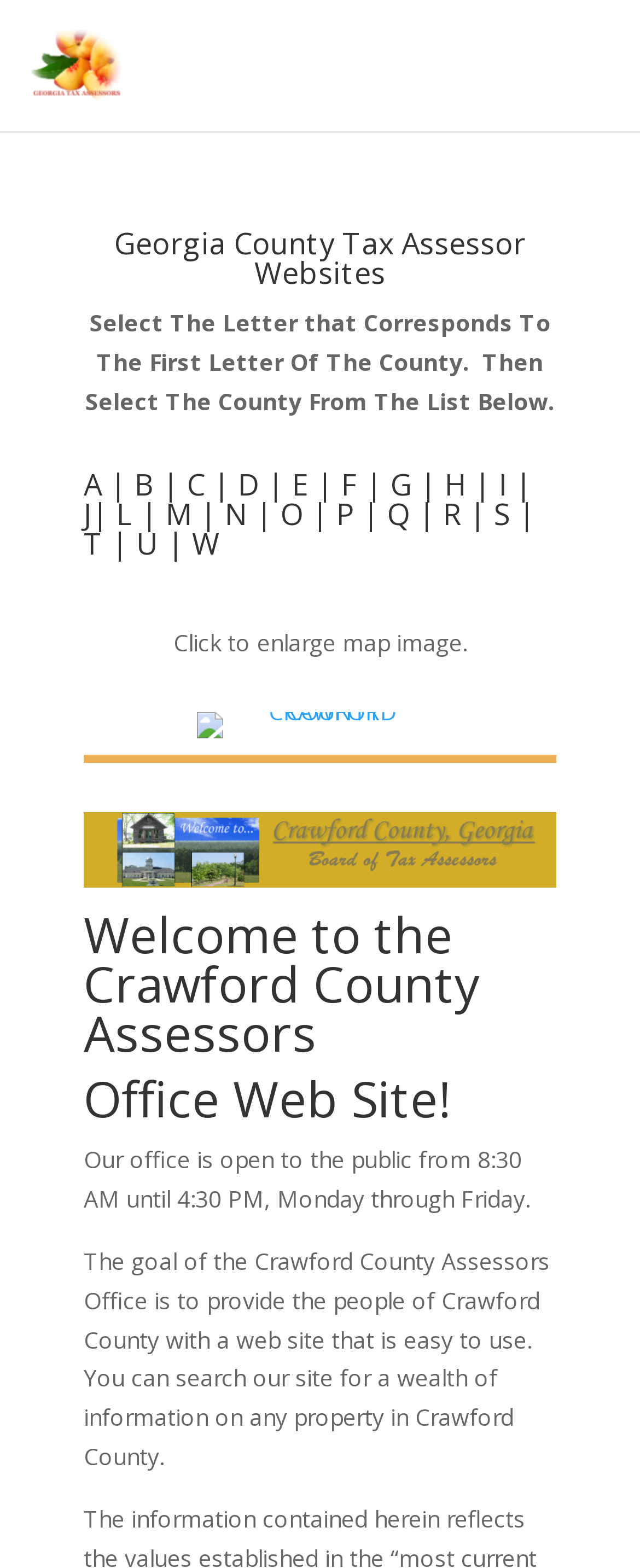What are the office hours of the Crawford County Assessors Office?
Give a detailed explanation using the information visible in the image.

The webpage states that the office is open to the public from 8:30 AM until 4:30 PM, Monday through Friday.